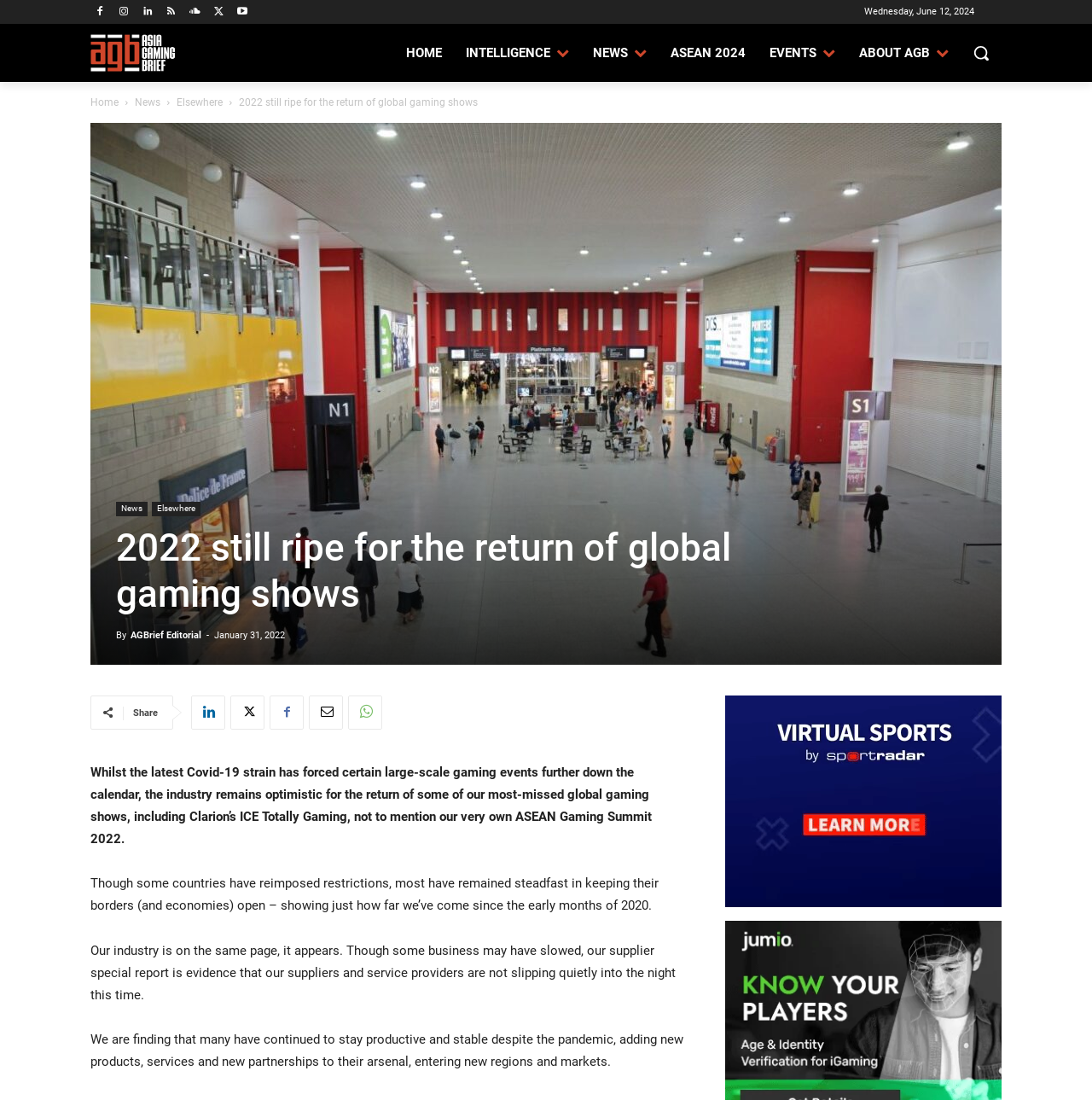Give the bounding box coordinates for the element described by: "alt="Trade Shows" title="Trade Shows"".

[0.083, 0.112, 0.917, 0.604]